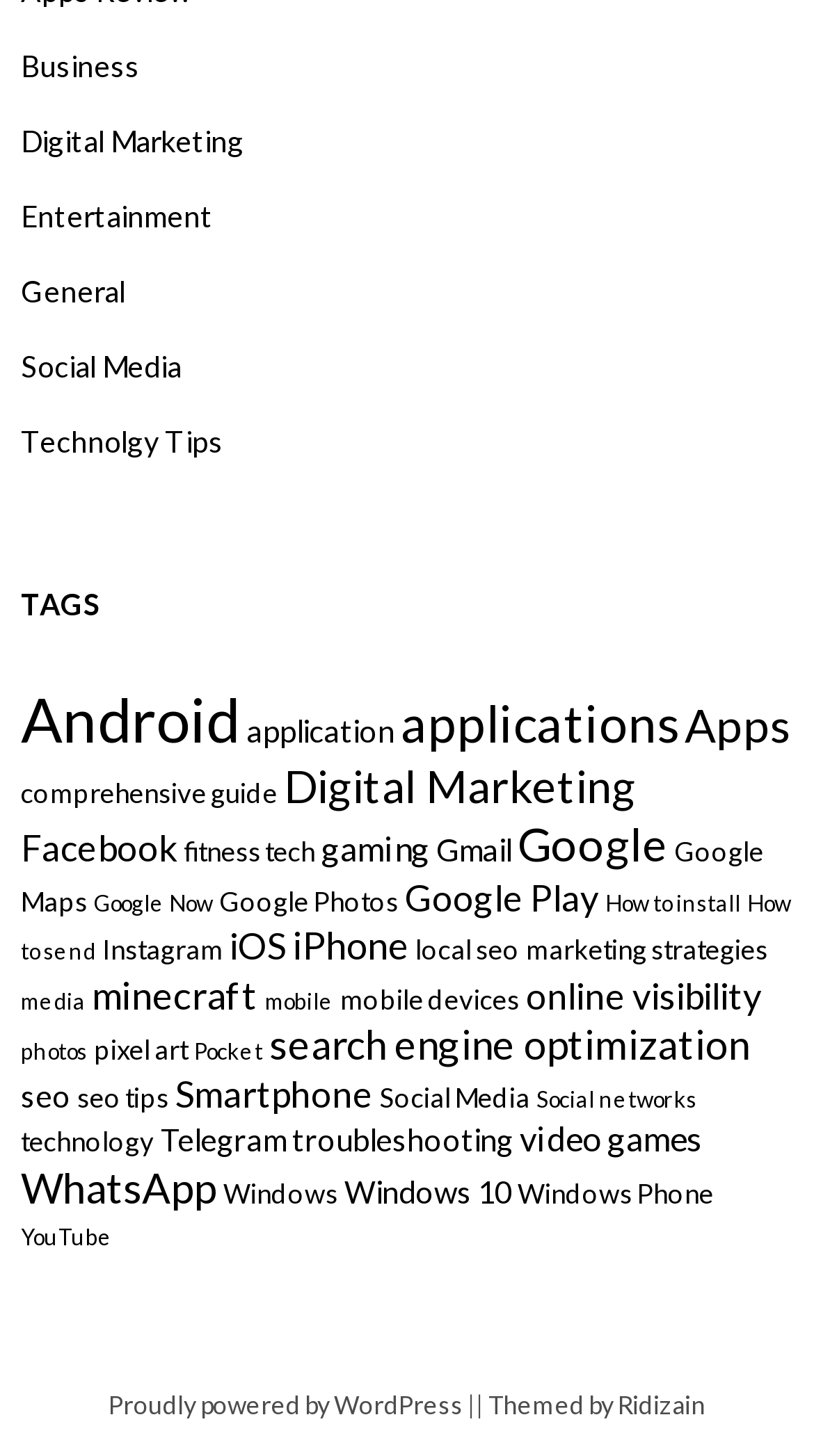Provide the bounding box coordinates of the section that needs to be clicked to accomplish the following instruction: "Learn about 'Digital Marketing'."

[0.349, 0.521, 0.782, 0.558]